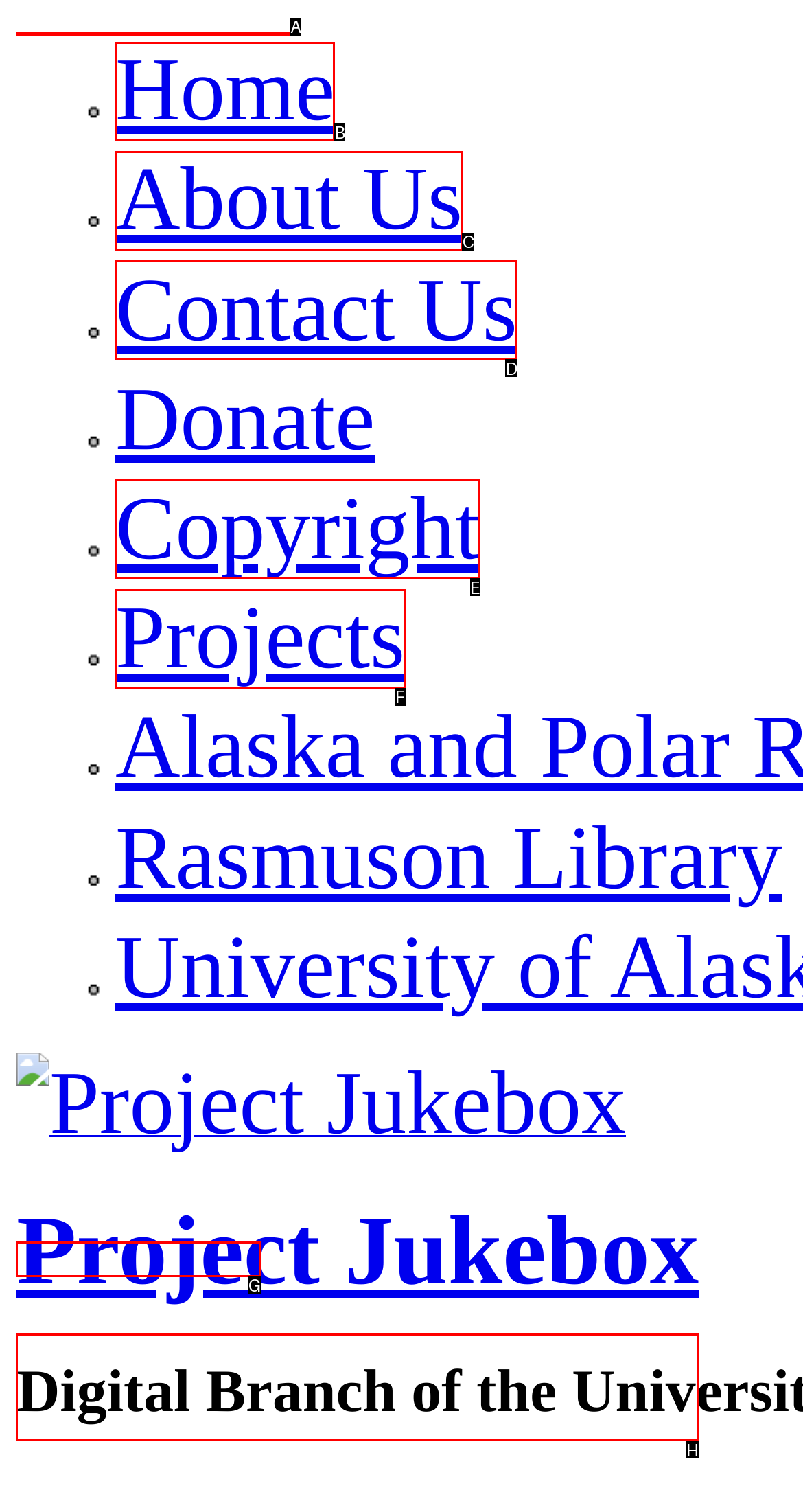Which HTML element should be clicked to complete the task: go to home page? Answer with the letter of the corresponding option.

B